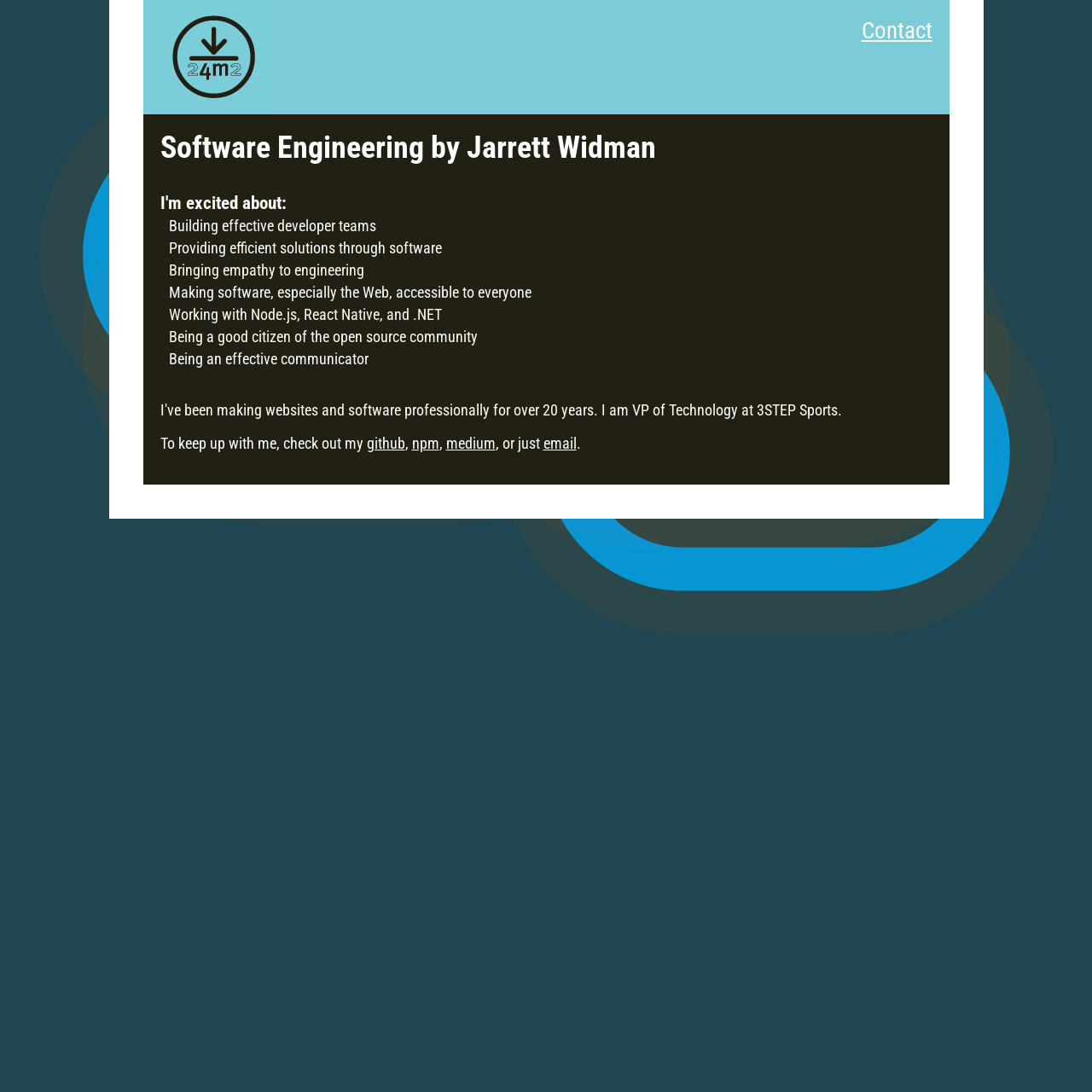How can one keep up with Jarrett Widman?
Answer the question with a thorough and detailed explanation.

The webpage provides links to Jarrett Widman's github, npm, medium, and email, suggesting that one can keep up with him through these platforms.